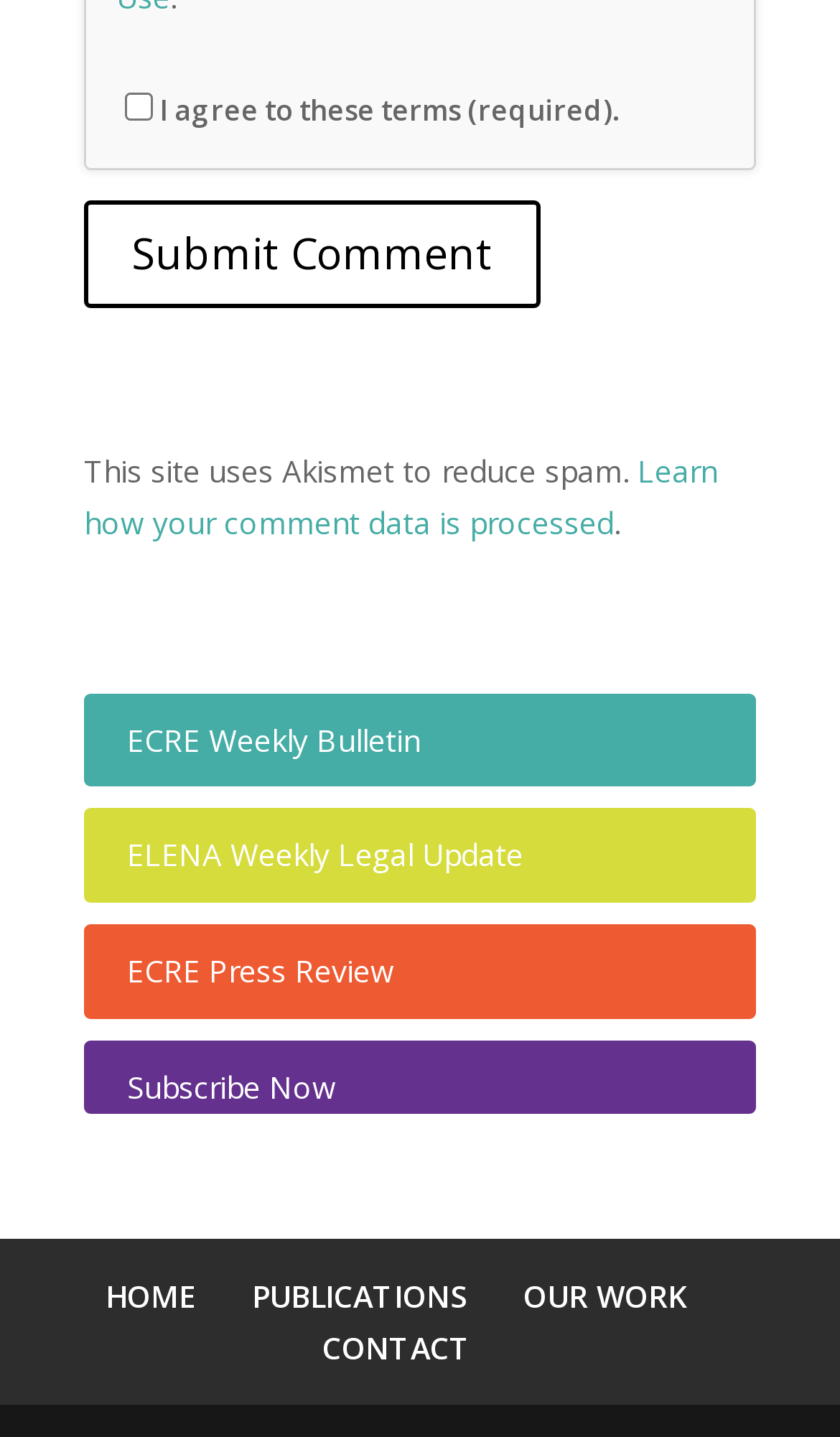Please provide a comprehensive answer to the question based on the screenshot: How many newsletters are listed?

There are three newsletters listed: 'ECRE Weekly Bulletin', 'ELENA Weekly Legal Update', and 'ECRE Press Review', which can be determined by examining the OCR text of the link elements.